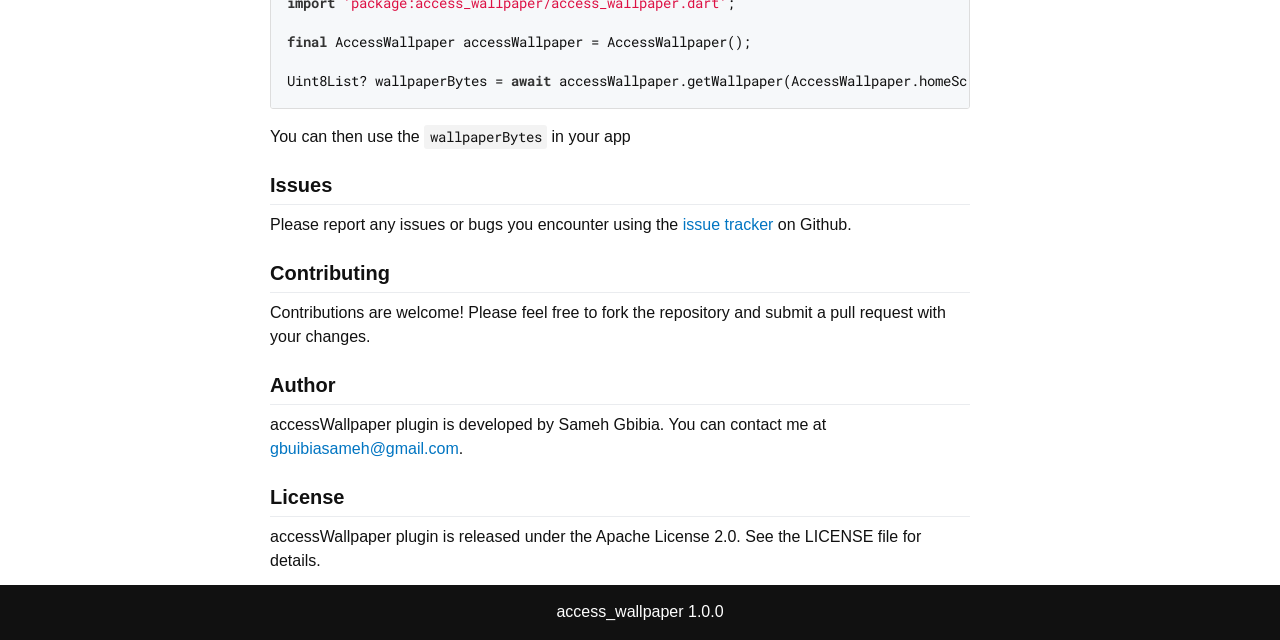Find the bounding box of the UI element described as follows: "gbuibiasameh@gmail.com".

[0.211, 0.688, 0.358, 0.714]